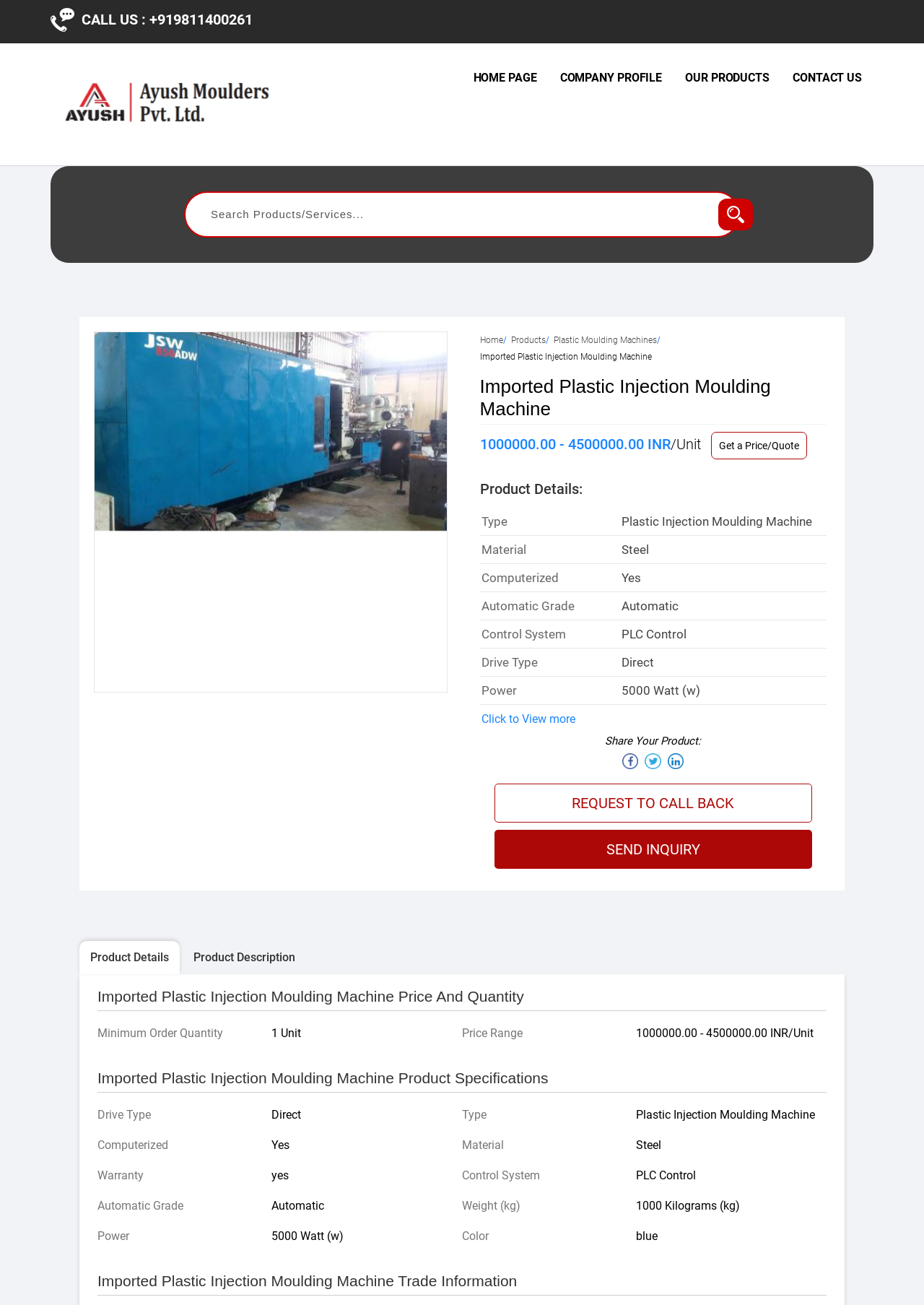Identify the bounding box for the described UI element: "Plastic Moulding Machines".

[0.599, 0.257, 0.711, 0.265]